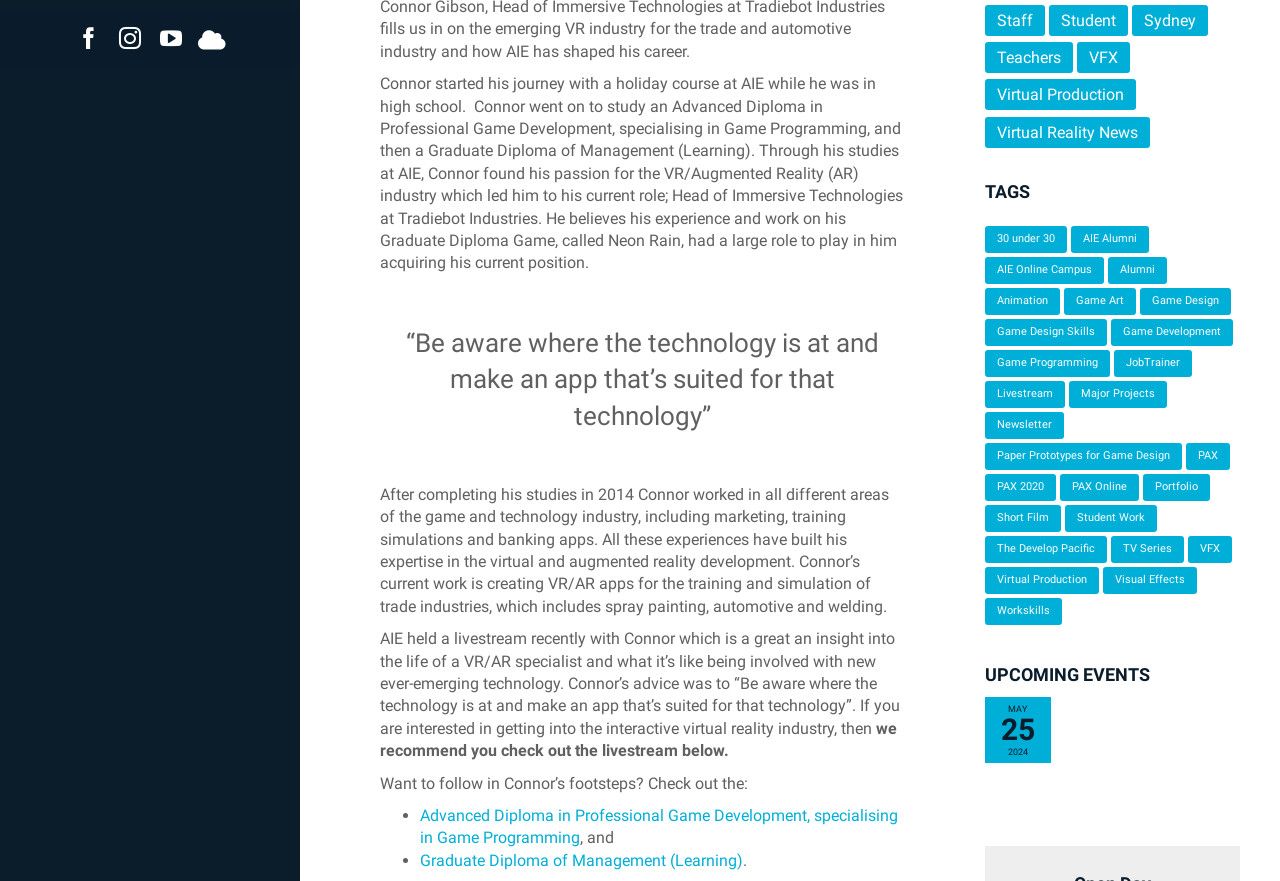Based on the provided description, "parent_node: MAY title="Open Day"", find the bounding box of the corresponding UI element in the screenshot.

[0.77, 0.791, 0.969, 0.961]